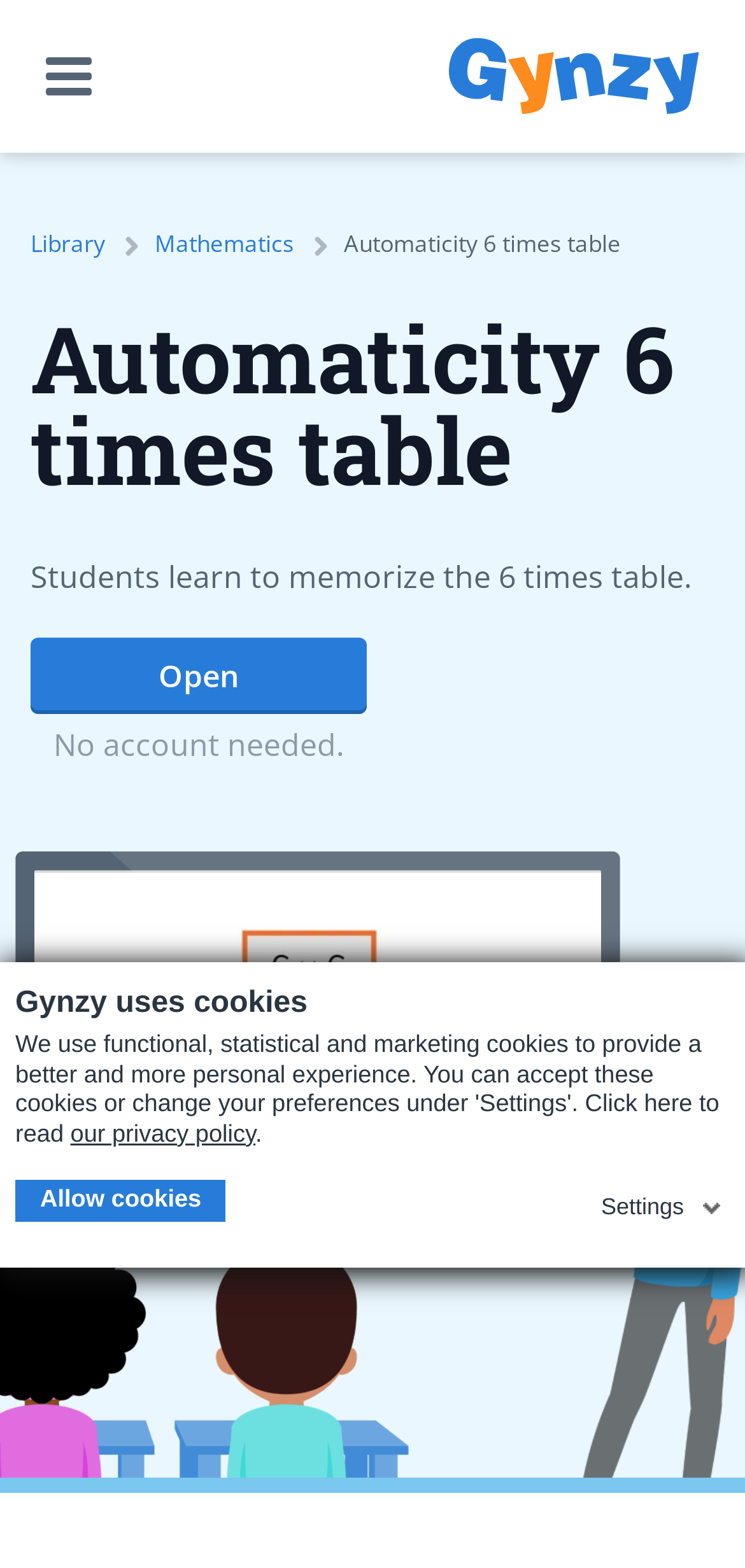Generate the text of the webpage's primary heading.

Automaticity 6 times table